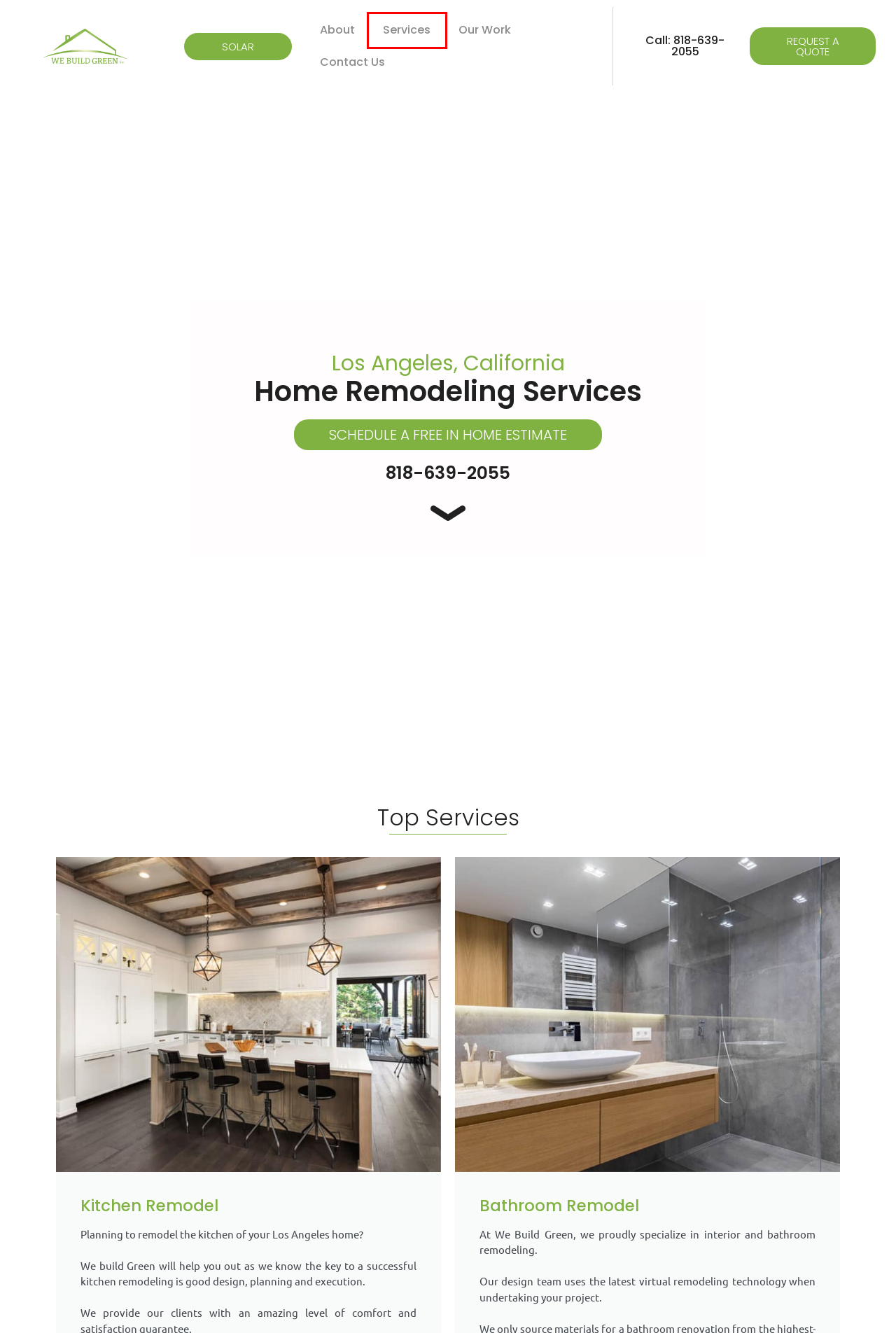Analyze the screenshot of a webpage that features a red rectangle bounding box. Pick the webpage description that best matches the new webpage you would see after clicking on the element within the red bounding box. Here are the candidates:
A. Pool & Backyard Remodel – We Build Green
B. Bathroom Remodeling – We Build Green
C. Flips & New Construction – We Build Green
D. Projects – We Build Green
E. sitemap – We Build Green
F. Garage Conversion / ADU – We Build Green
G. Digital Marketing and SEO Agency | Los Angeles | California | Attractiveo
H. Services – We Build Green

H